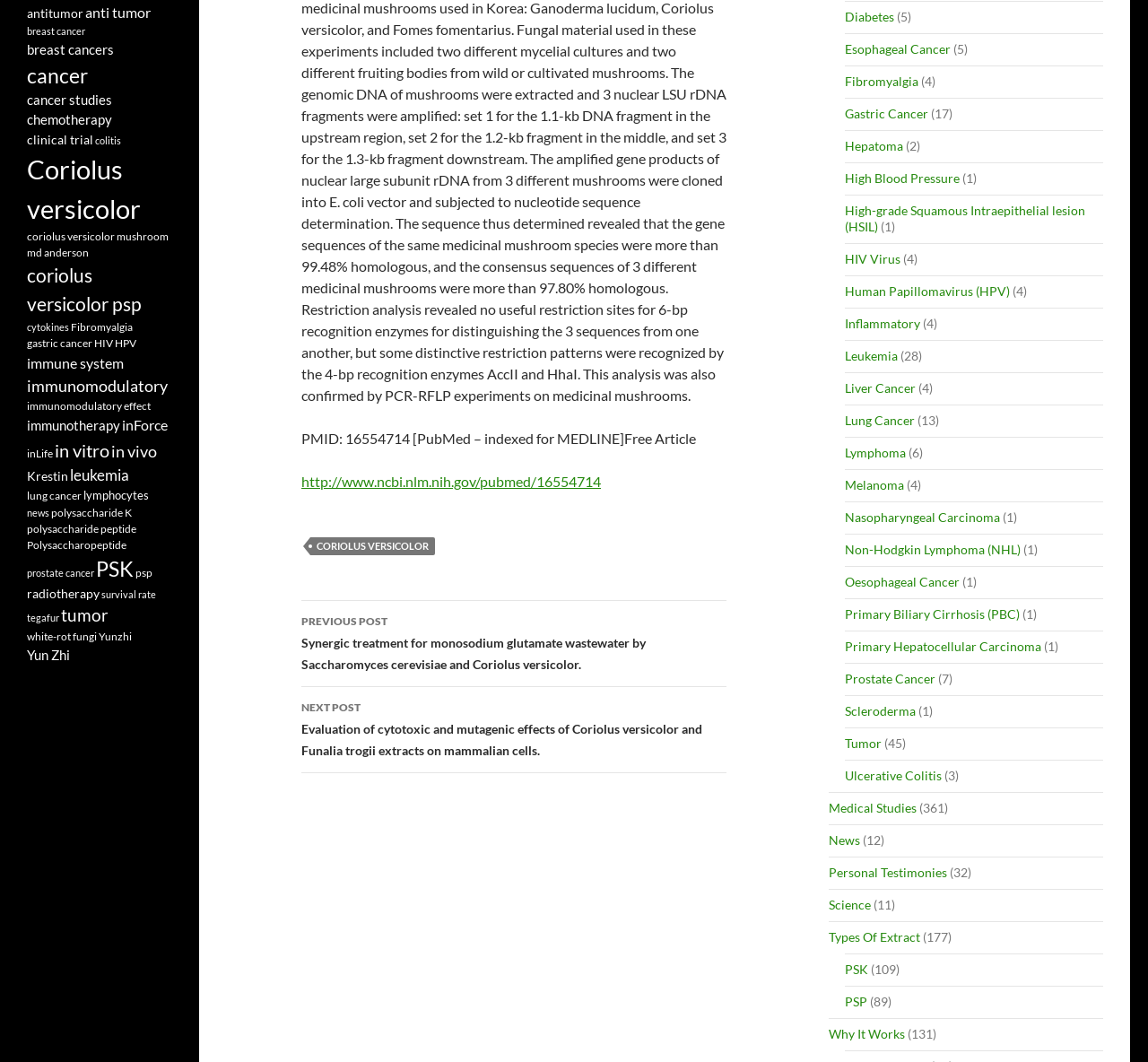Identify the coordinates of the bounding box for the element described below: "clinical trial". Return the coordinates as four float numbers between 0 and 1: [left, top, right, bottom].

[0.023, 0.124, 0.081, 0.139]